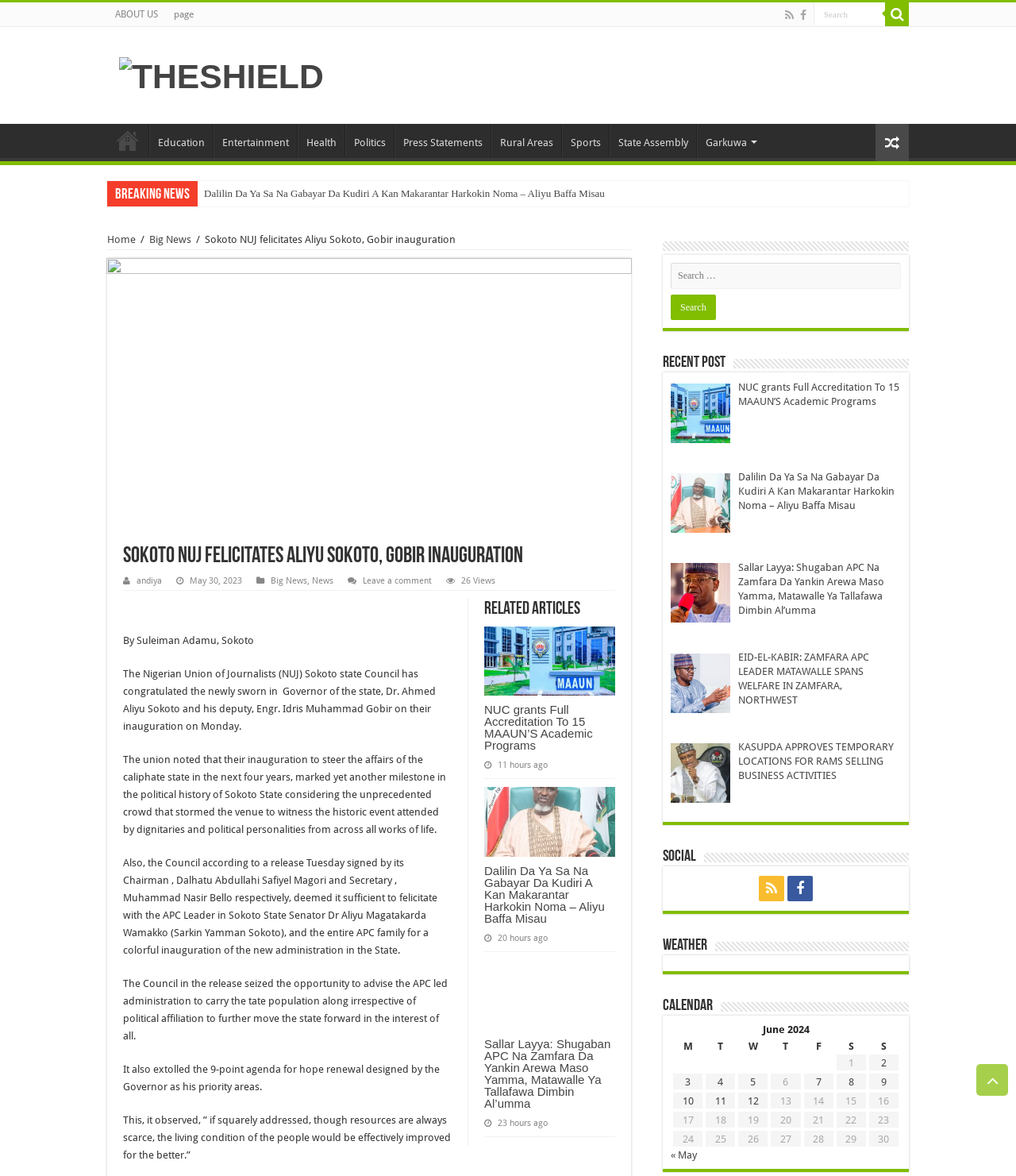Create a detailed summary of all the visual and textual information on the webpage.

This webpage appears to be a news article from an online news portal called "THESHIELD". The page has a navigation menu at the top with links to various sections such as "ABOUT US", "Home", "Education", "Entertainment", and more. There is also a search bar and a button to search for specific content.

Below the navigation menu, there is a heading that reads "THESHIELD" with an image of the logo. Underneath, there is a breaking news section with a link to a news article.

The main content of the page is an article titled "Sokoto NUJ felicitates Aliyu Sokoto, Gobir inauguration" written by Suleiman Adamu, Sokoto. The article congratulates the newly sworn-in Governor of Sokoto State, Dr. Ahmed Aliyu Sokoto, and his deputy, Engr. Idris Muhammad Gobir, on their inauguration. The article also mentions the Nigerian Union of Journalists (NUJ) Sokoto state Council's felicitation to the APC Leader in Sokoto State, Senator Dr. Aliyu Magatakarda Wamakko, and the entire APC family.

To the right of the article, there is a section with links to related articles, including "NUC grants Full Accreditation To 15 MAAUN’S Academic Programs", "Dalilin Da Ya Sa Na Gabayar Da Kudiri A Kan Makarantar Harkokin Noma – Aliyu Baffa Misau", and more.

Further down the page, there are sections for "Recent Post", "Social", "Weather", and "Calendar". The "Recent Post" section has links to several news articles, while the "Social" section has links to social media platforms. The "Weather" and "Calendar" sections appear to be empty.

At the bottom of the page, there is a table displaying a calendar for June 2024.